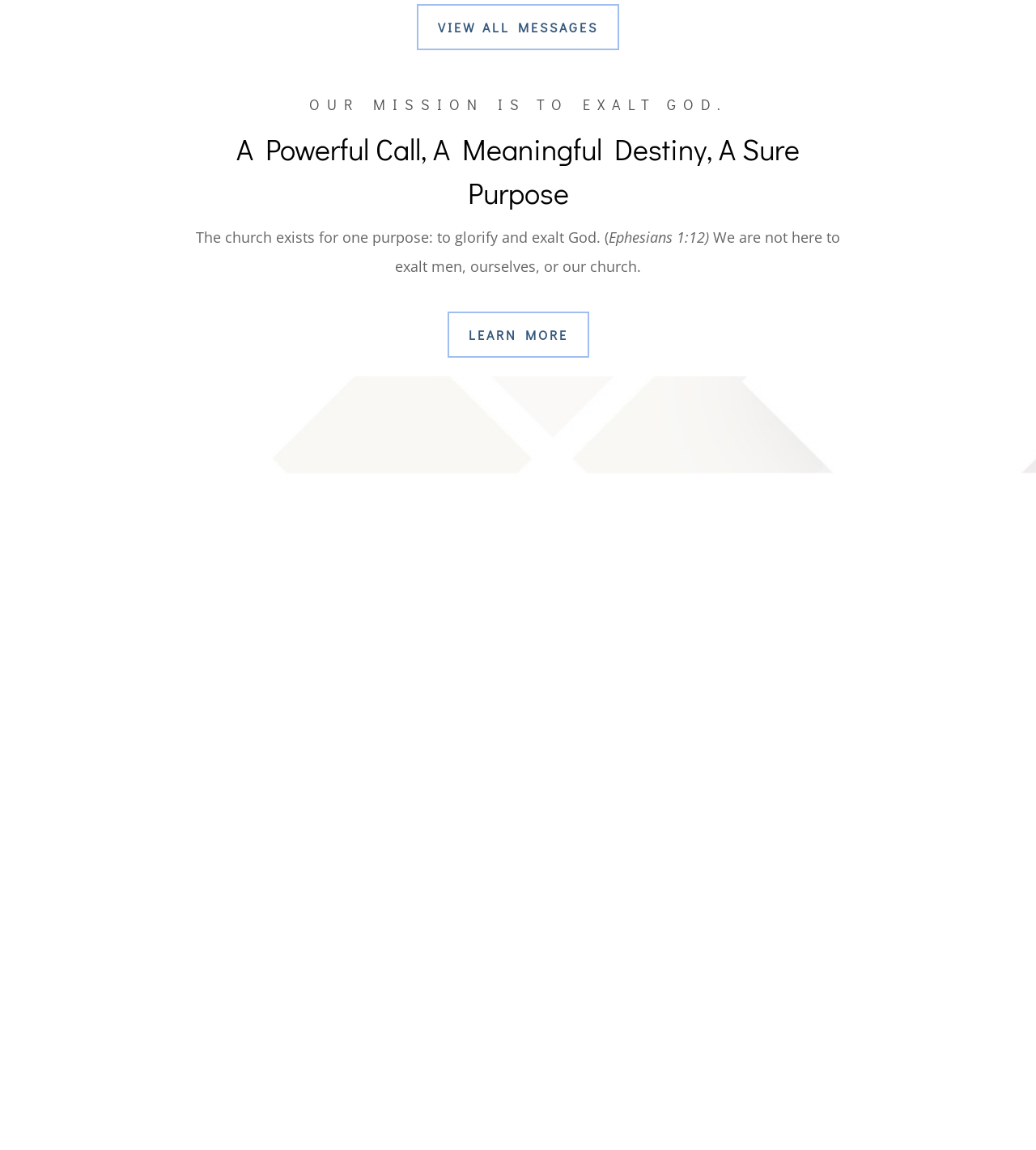What programs are available for kids?
Look at the image and answer the question with a single word or phrase.

Nursery, kids, youth, students